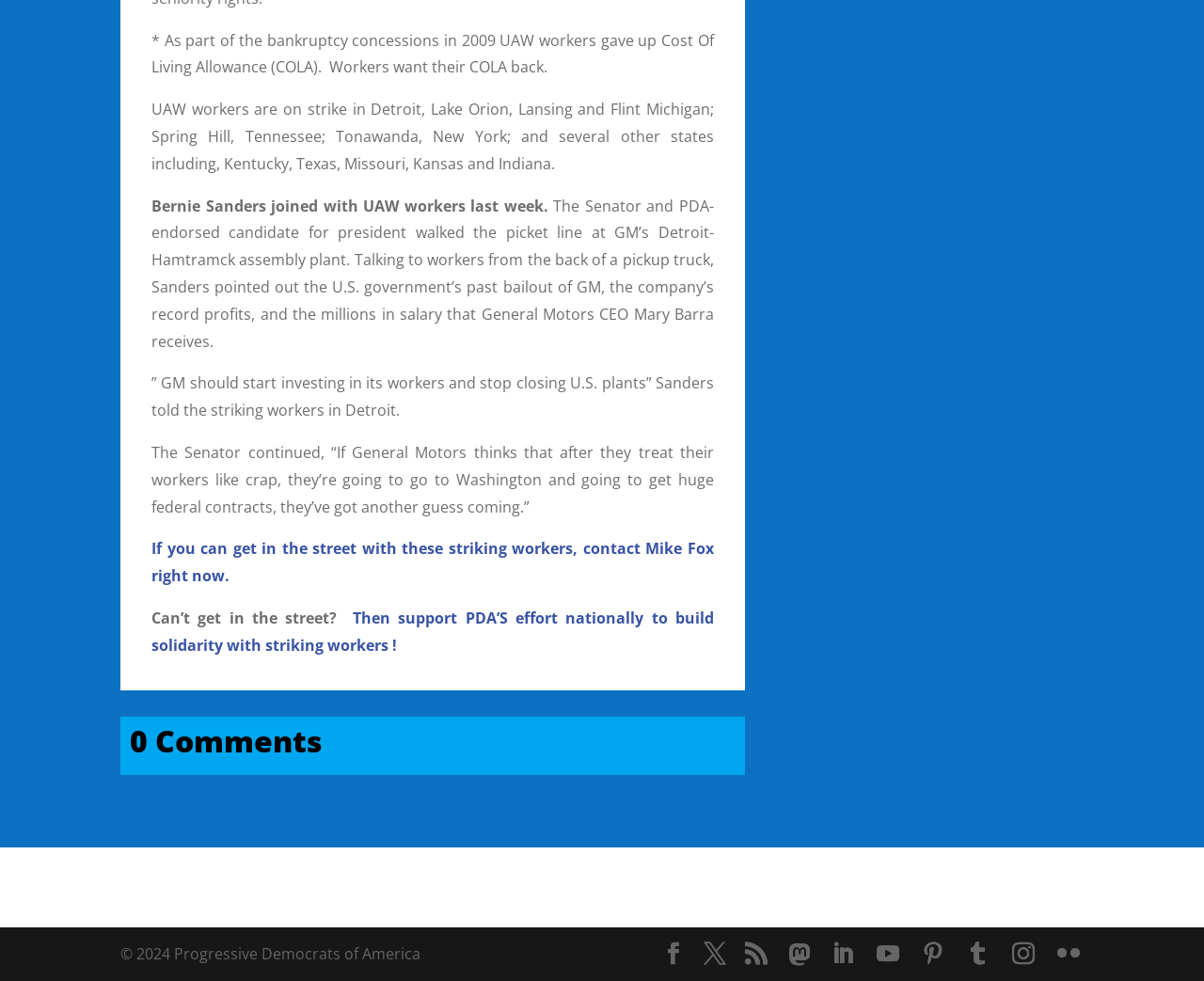Using details from the image, please answer the following question comprehensively:
What is the name of the company mentioned in the article?

The company mentioned in the article is General Motors, as evident from the static text elements that mention the company's CEO Mary Barra and the Detroit-Hamtramck assembly plant.